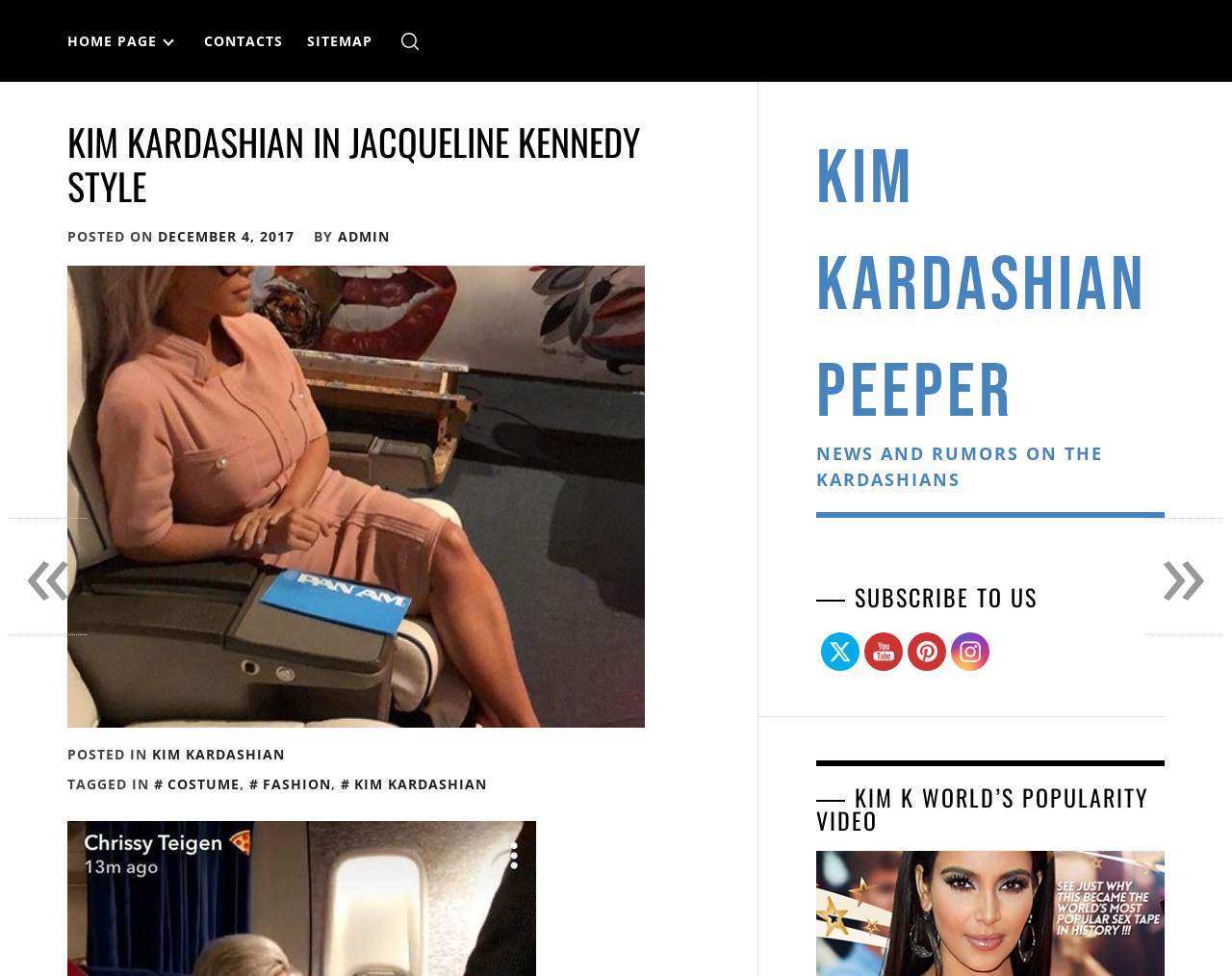Select the bounding box coordinates of the element I need to click to carry out the following instruction: "search for something".

[0.314, 0.029, 0.352, 0.055]